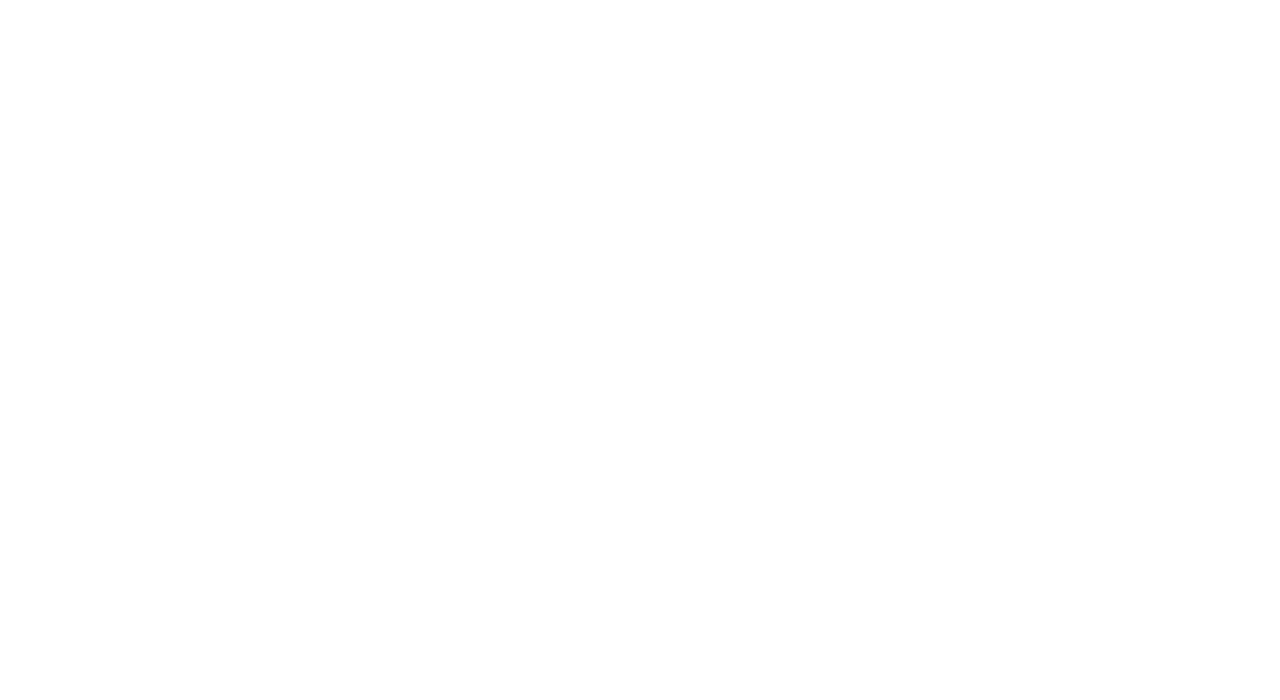Provide a one-word or short-phrase response to the question:
What is the address of the research center?

1100 E. 57th St., Chicago, IL 60637